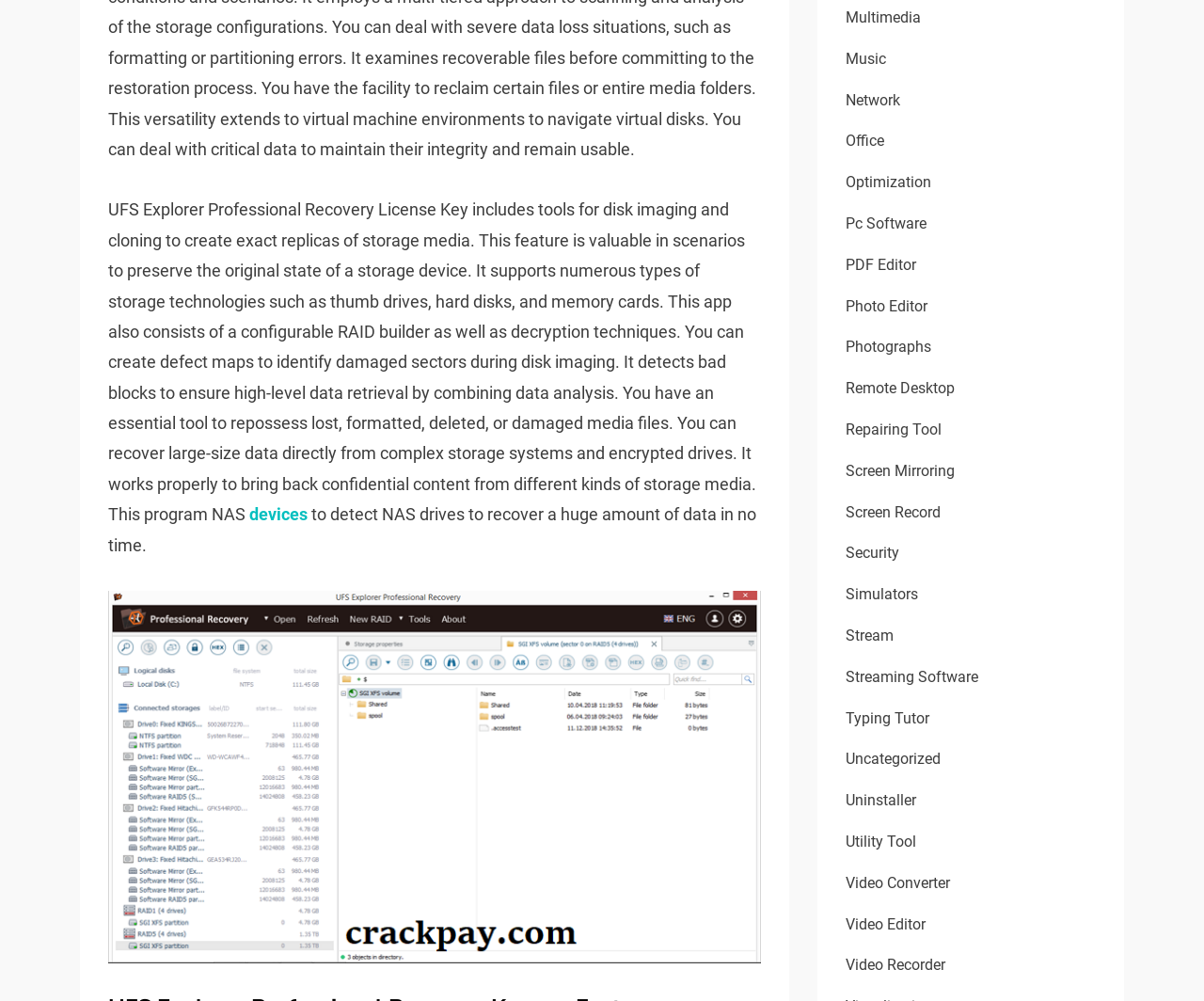Highlight the bounding box coordinates of the element that should be clicked to carry out the following instruction: "Click on the 'Video Editor' link". The coordinates must be given as four float numbers ranging from 0 to 1, i.e., [left, top, right, bottom].

[0.702, 0.914, 0.769, 0.932]